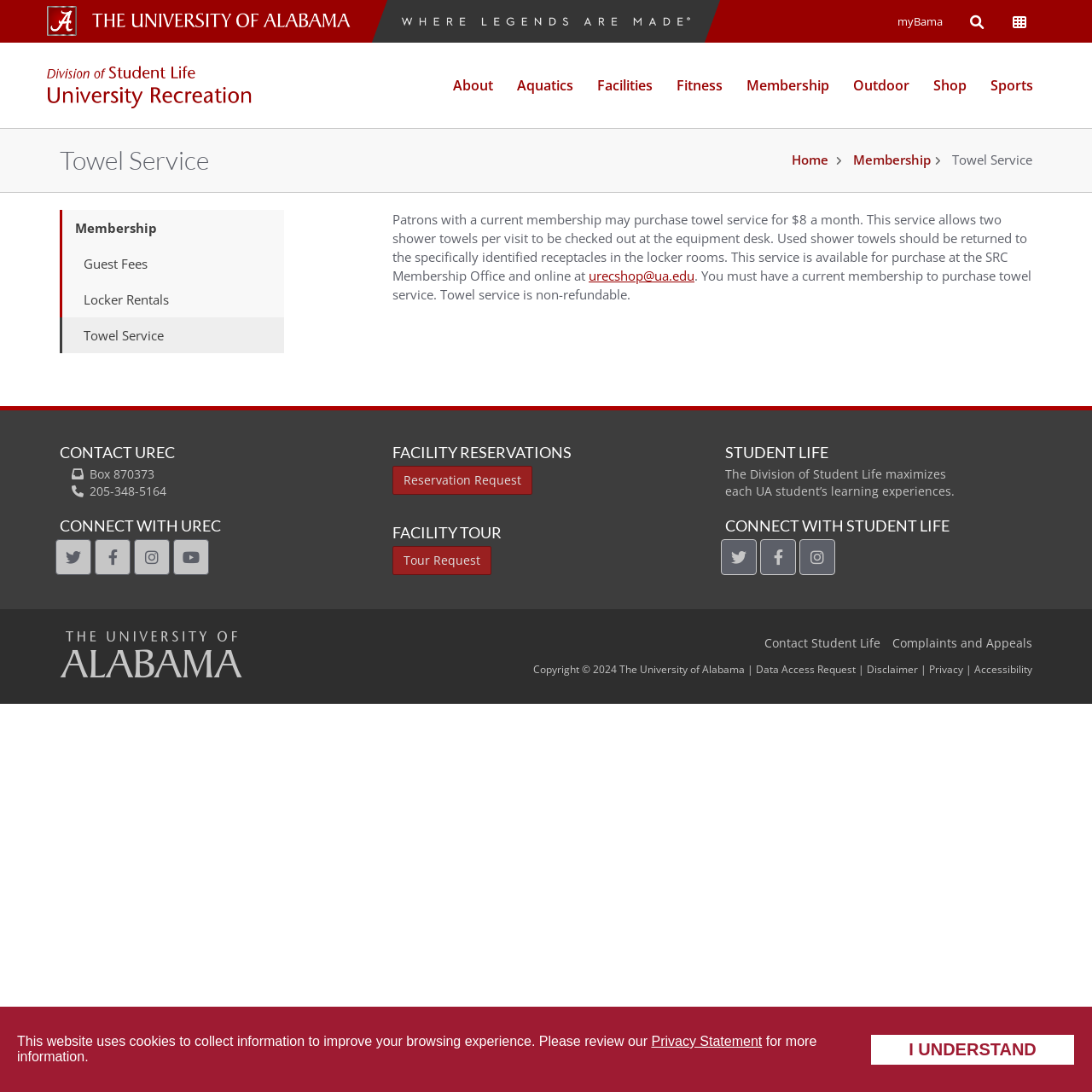What is the cost of towel service?
Analyze the image and provide a thorough answer to the question.

I found the answer by reading the text on the webpage, which says 'Patrons with a current membership may purchase towel service for $8 a month.' This explicitly states the cost of the towel service.